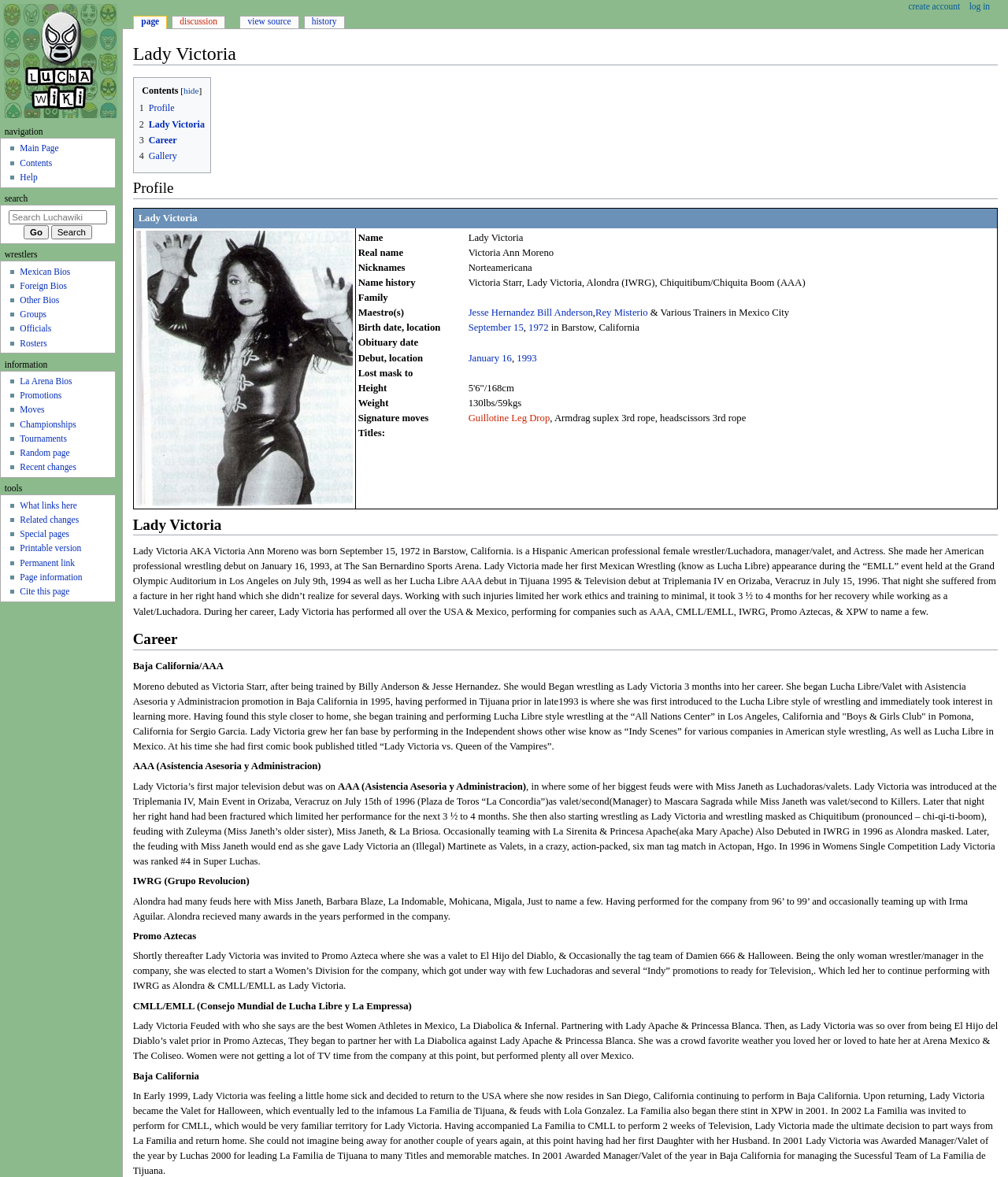What is the name of Lady Victoria's signature move?
Please provide a full and detailed response to the question.

In the table in the 'Profile' section, Lady Victoria's signature moves are listed, and one of them is the Guillotine Leg Drop, which is a linkable text.